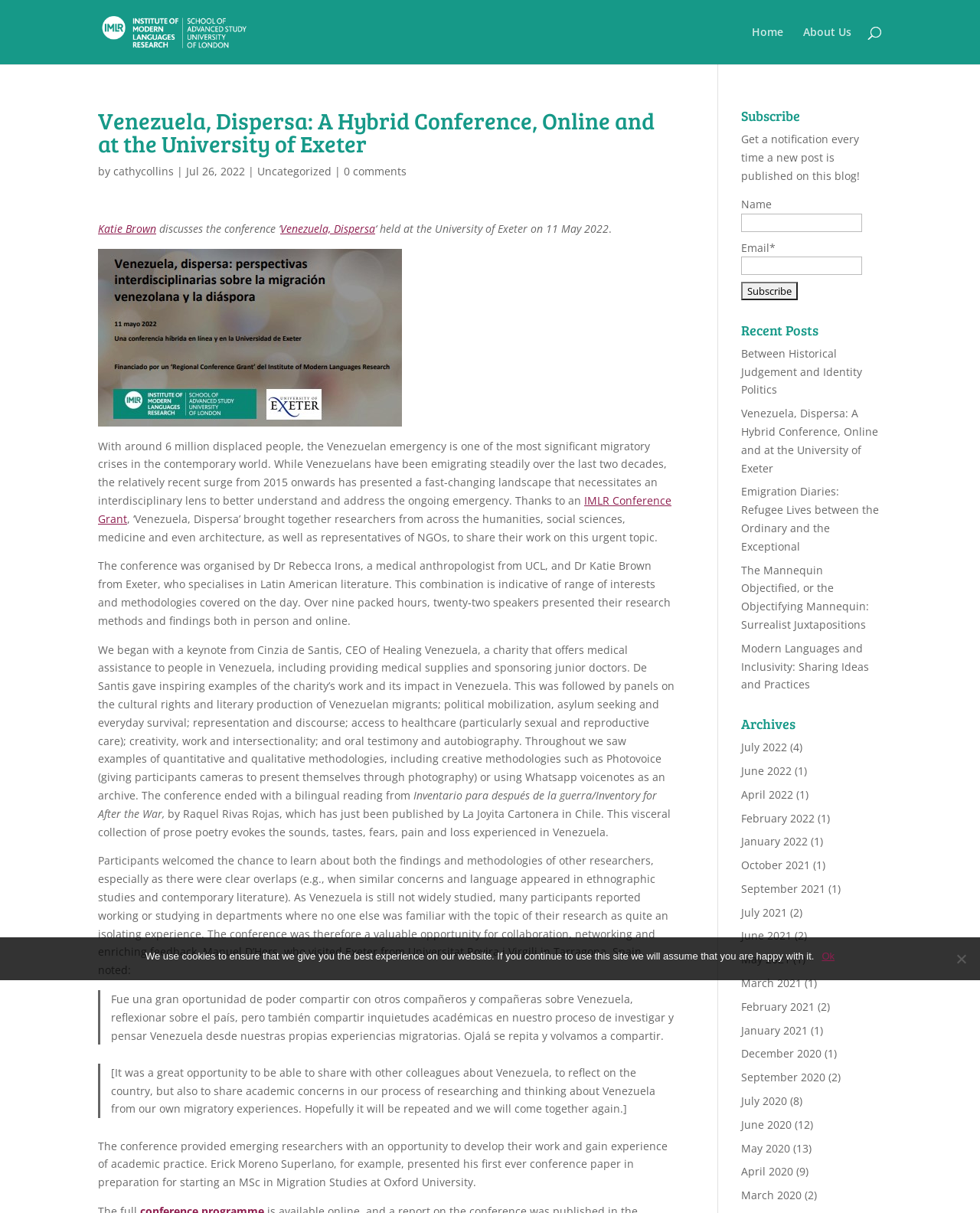Reply to the question with a single word or phrase:
What is the title of the conference discussed in the article?

Venezuela, Dispersa